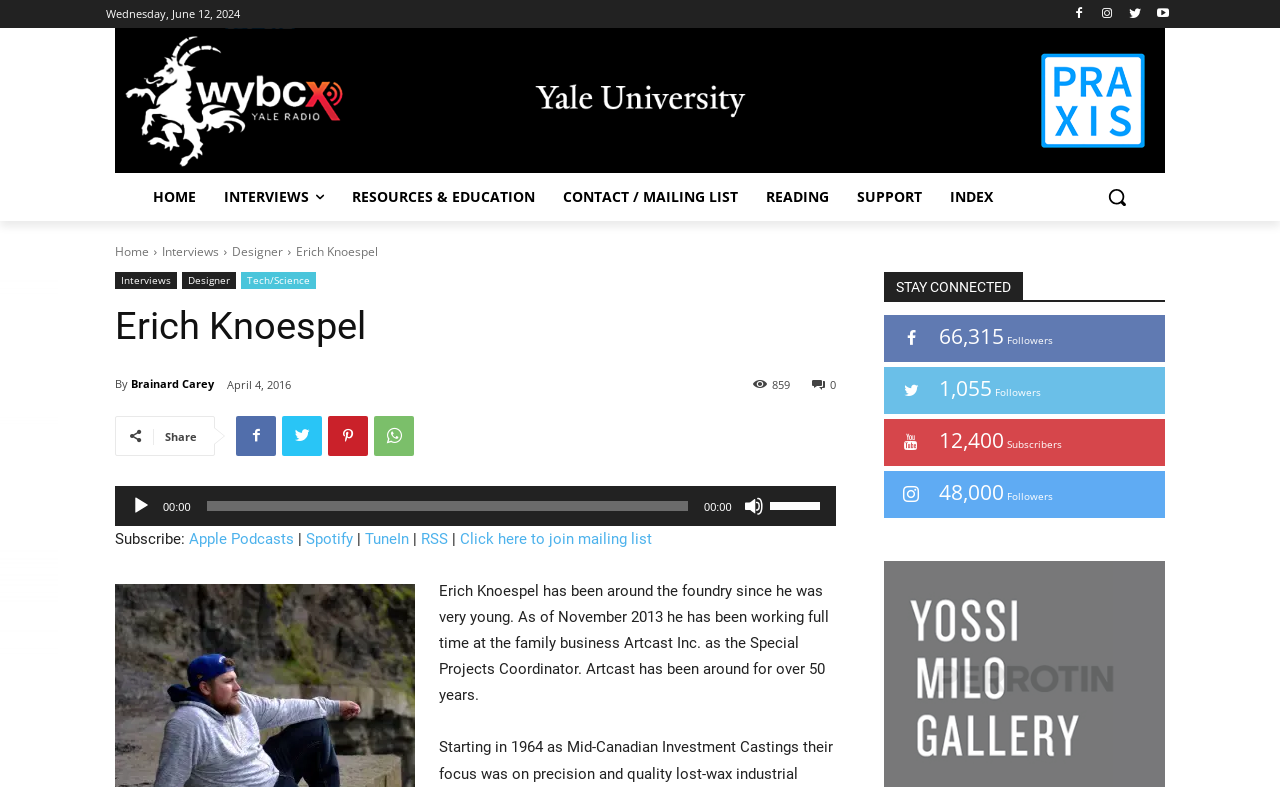Show the bounding box coordinates of the element that should be clicked to complete the task: "Go to the 'Home' page".

None